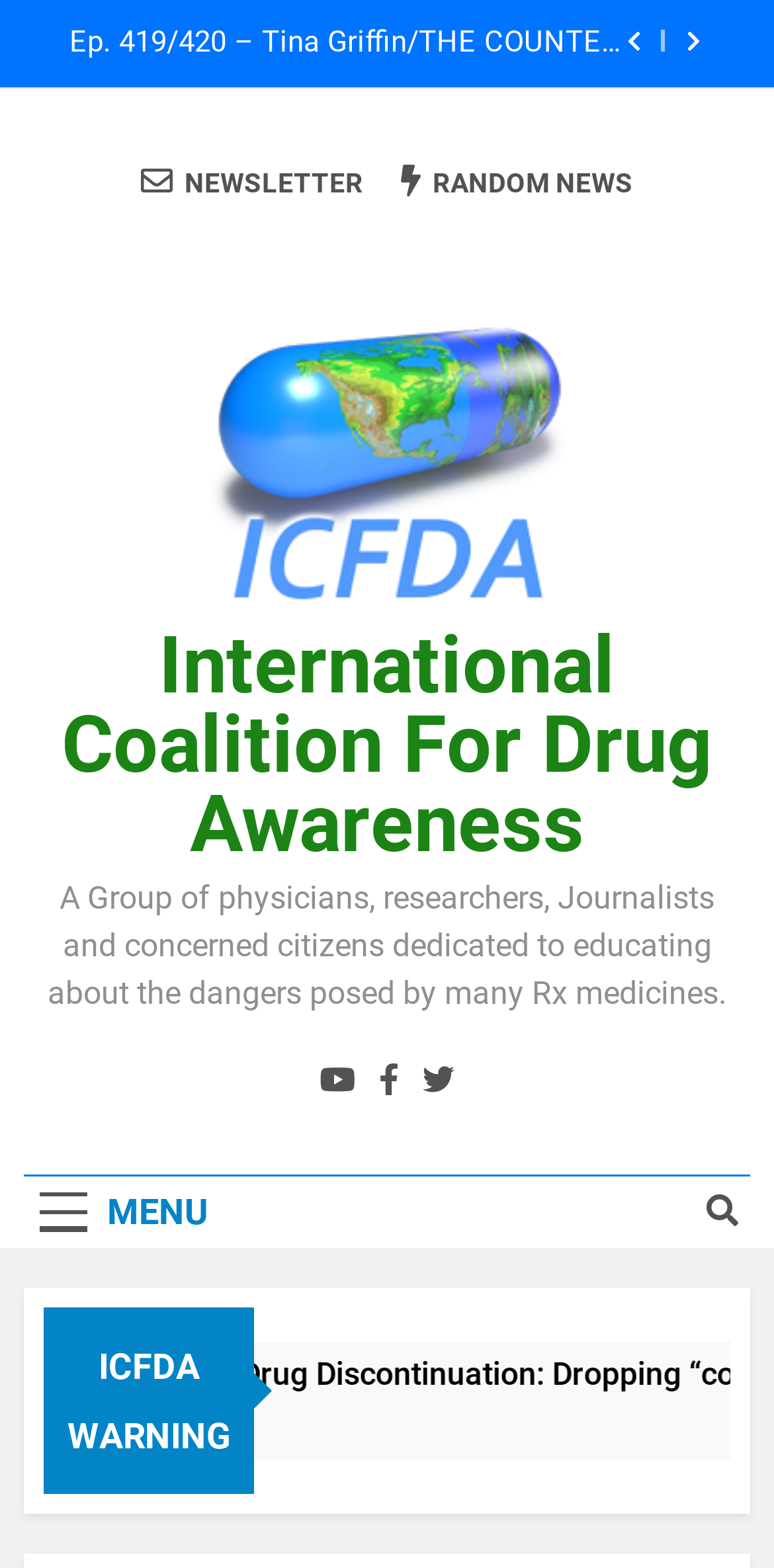Identify the bounding box coordinates of the specific part of the webpage to click to complete this instruction: "Click the John Virapen link".

[0.072, 0.018, 0.8, 0.038]